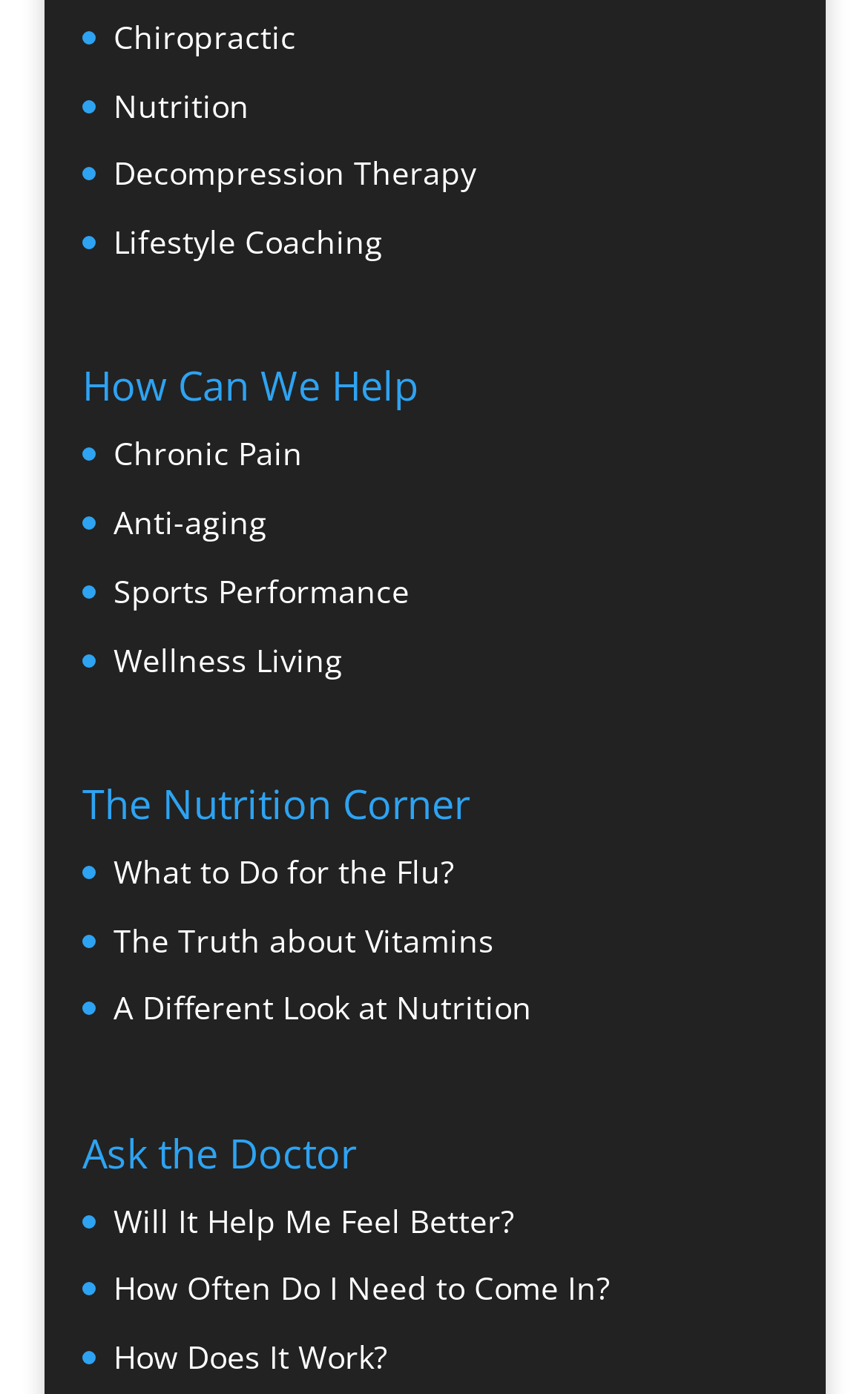Locate the bounding box coordinates of the clickable element to fulfill the following instruction: "Ask about How Often Do I Need to Come In?". Provide the coordinates as four float numbers between 0 and 1 in the format [left, top, right, bottom].

[0.131, 0.909, 0.703, 0.939]